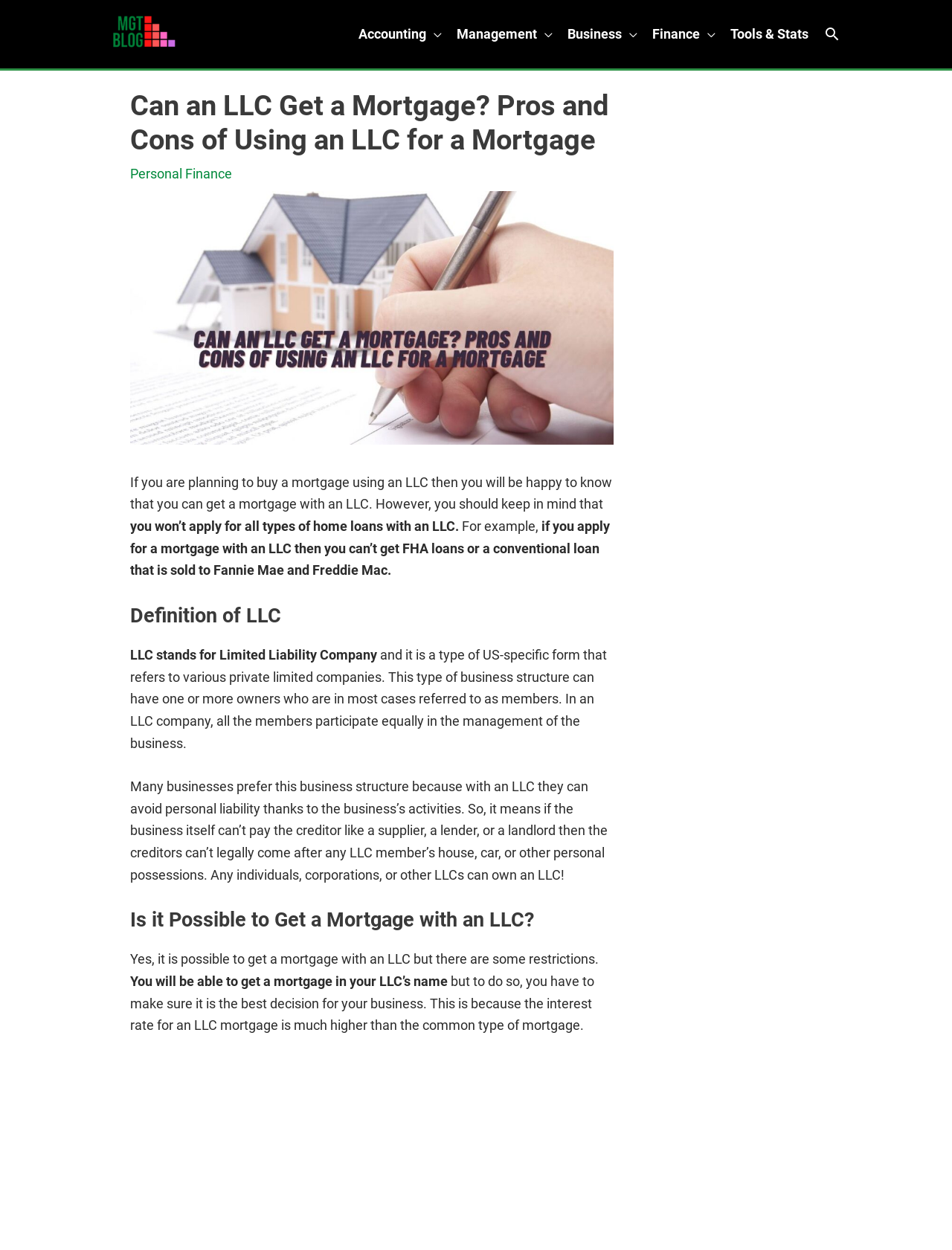Determine the main heading text of the webpage.

Can an LLC Get a Mortgage? Pros and Cons of Using an LLC for a Mortgage